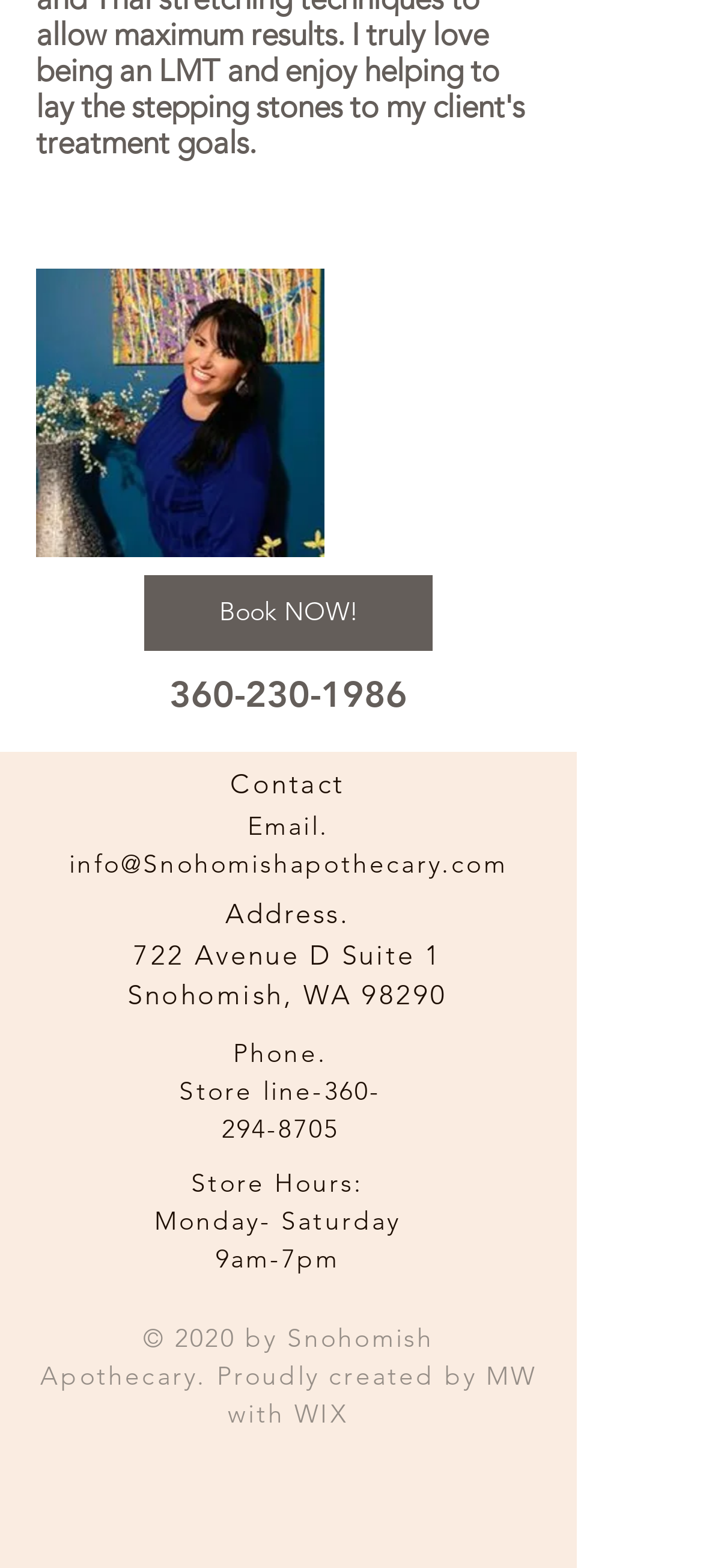Provide the bounding box coordinates for the UI element that is described by this text: "360-230-1986". The coordinates should be in the form of four float numbers between 0 and 1: [left, top, right, bottom].

[0.241, 0.429, 0.579, 0.456]